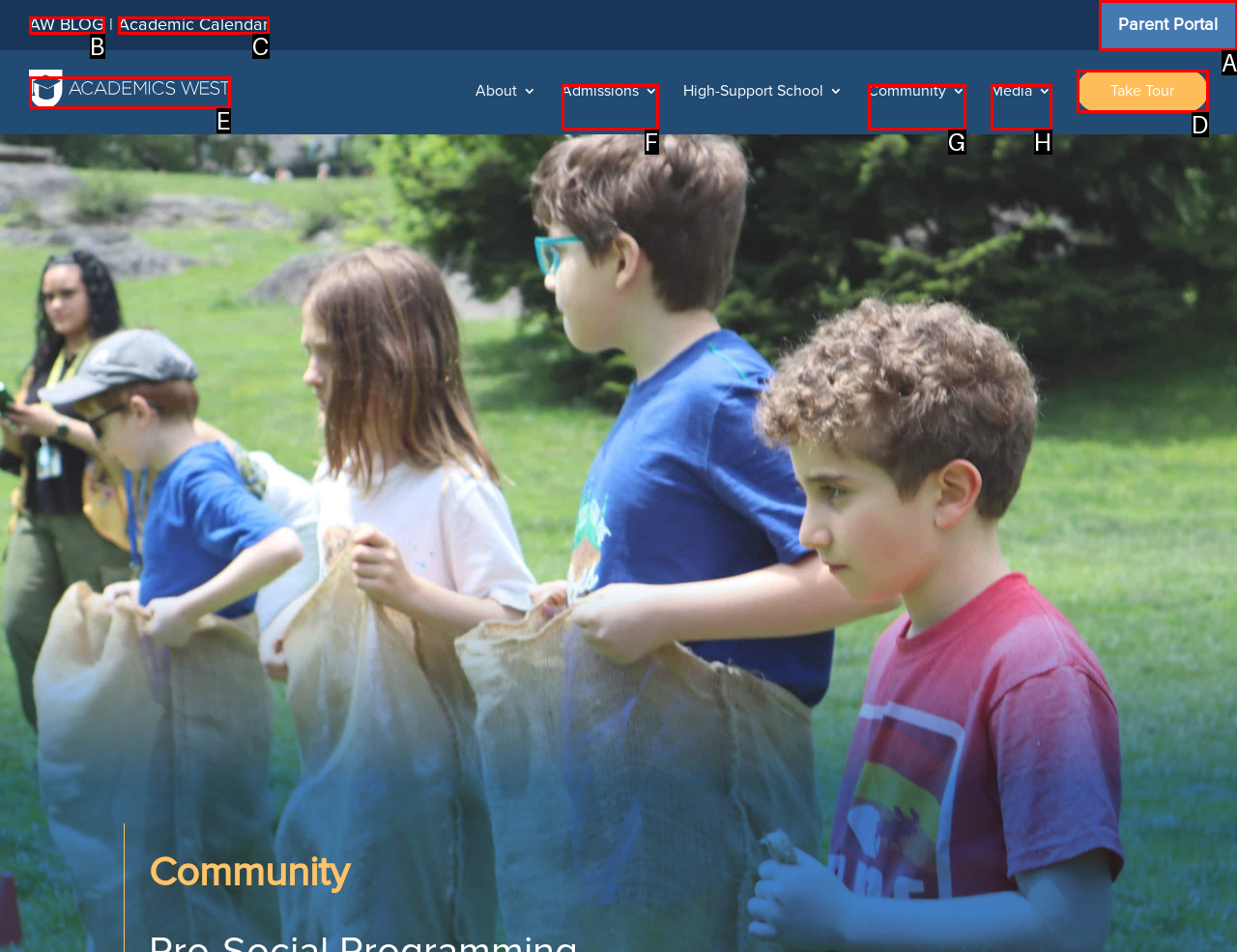Determine the UI element that matches the description: AW BLOG
Answer with the letter from the given choices.

B